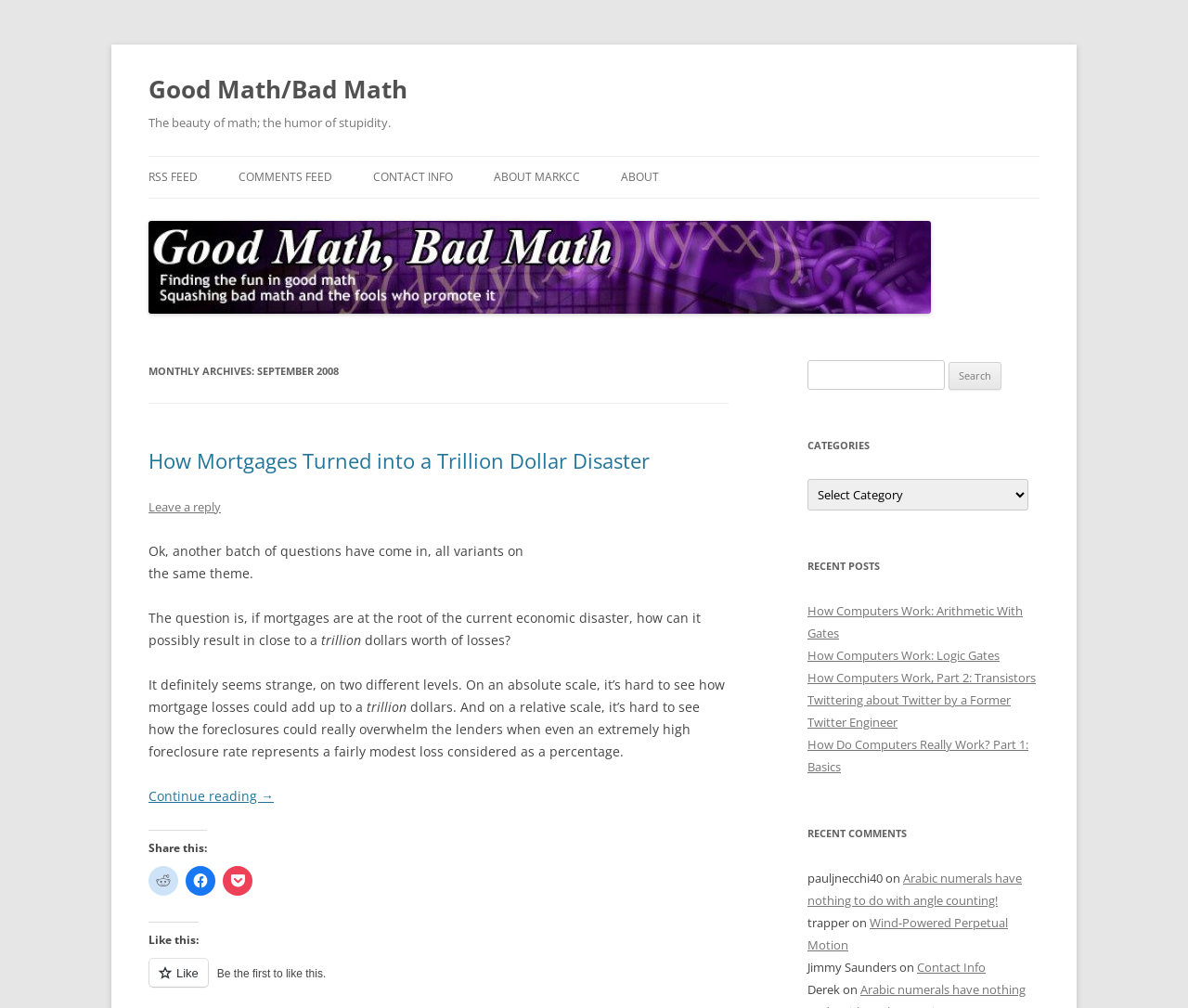Locate the bounding box coordinates of the element to click to perform the following action: 'Read the post 'How Mortgages Turned into a Trillion Dollar Disaster''. The coordinates should be given as four float values between 0 and 1, in the form of [left, top, right, bottom].

[0.125, 0.443, 0.547, 0.471]